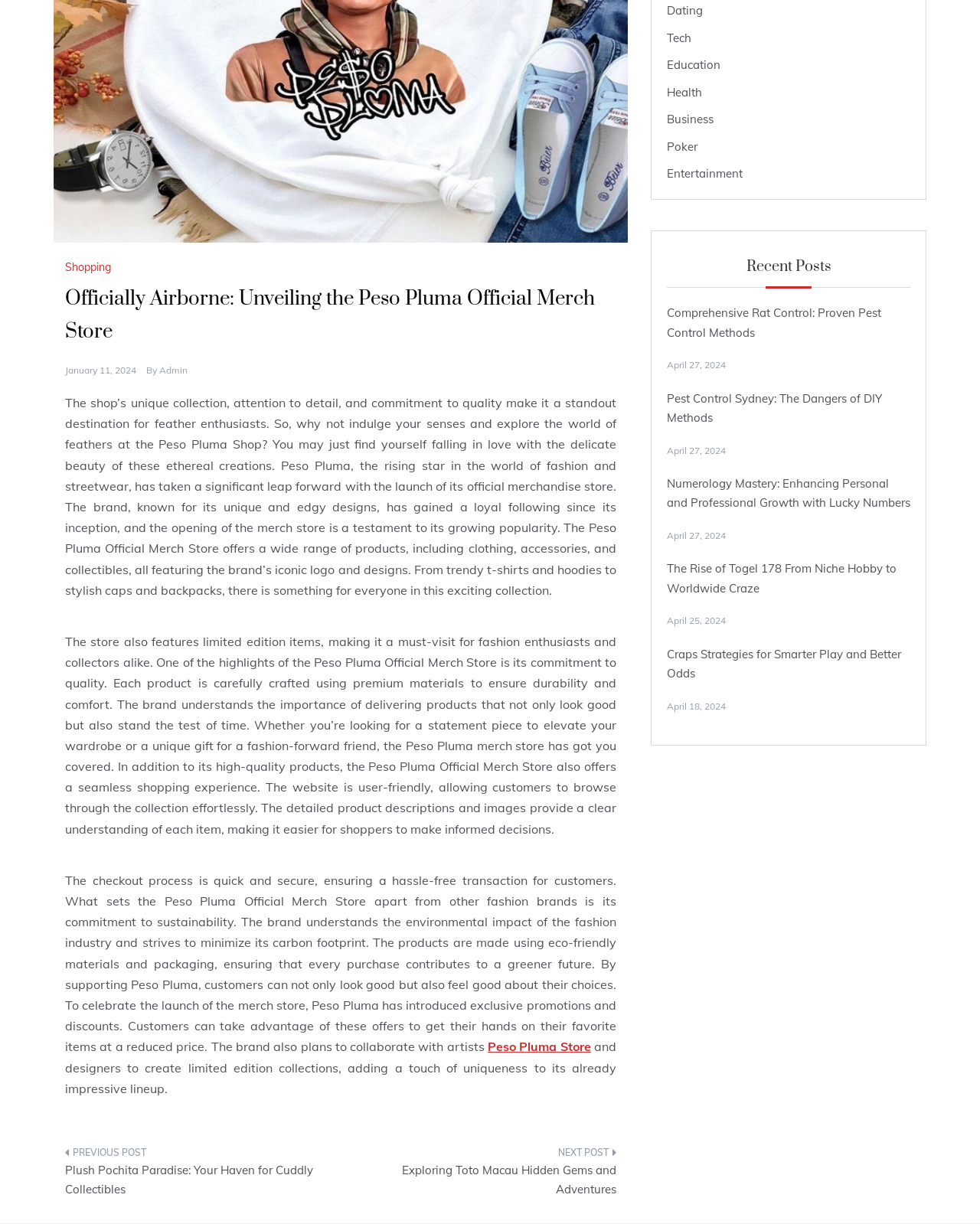Provide the bounding box coordinates of the HTML element described by the text: "Entertainment". The coordinates should be in the format [left, top, right, bottom] with values between 0 and 1.

[0.68, 0.136, 0.758, 0.148]